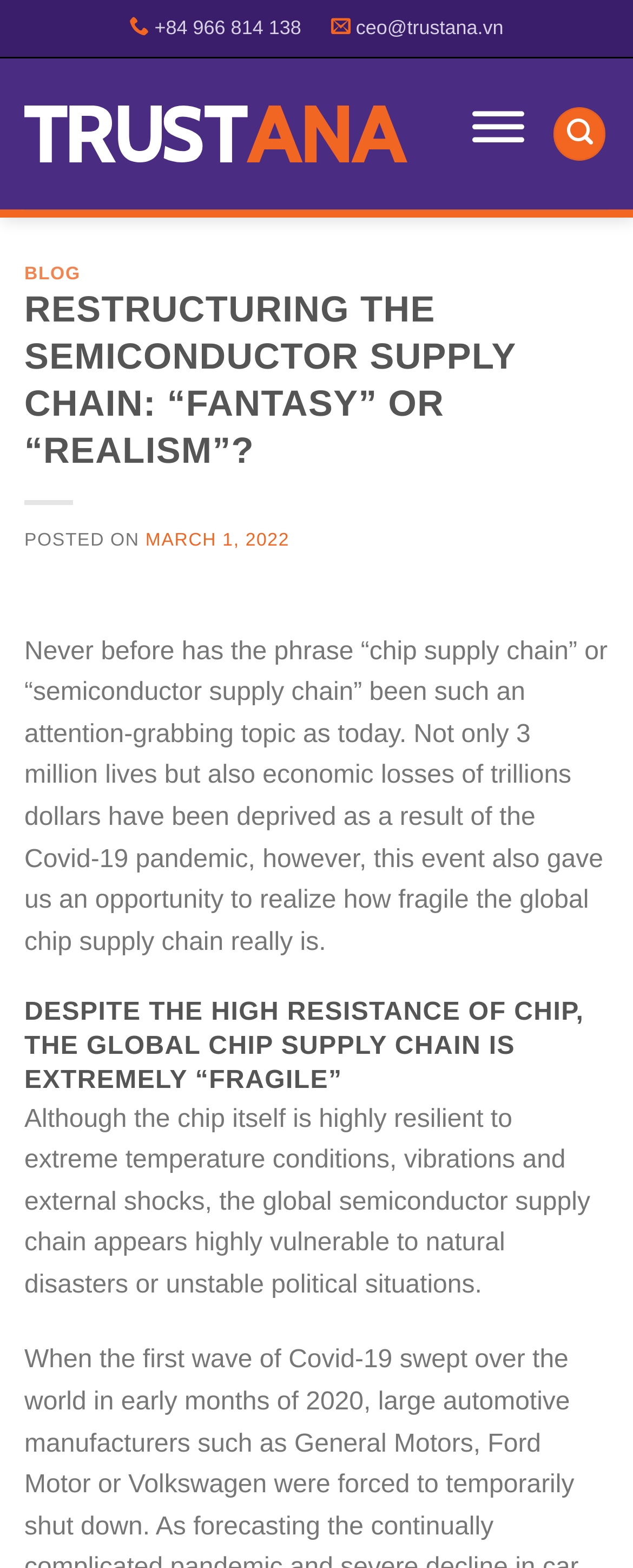When was the blog post published?
Give a single word or phrase answer based on the content of the image.

MARCH 1, 2022